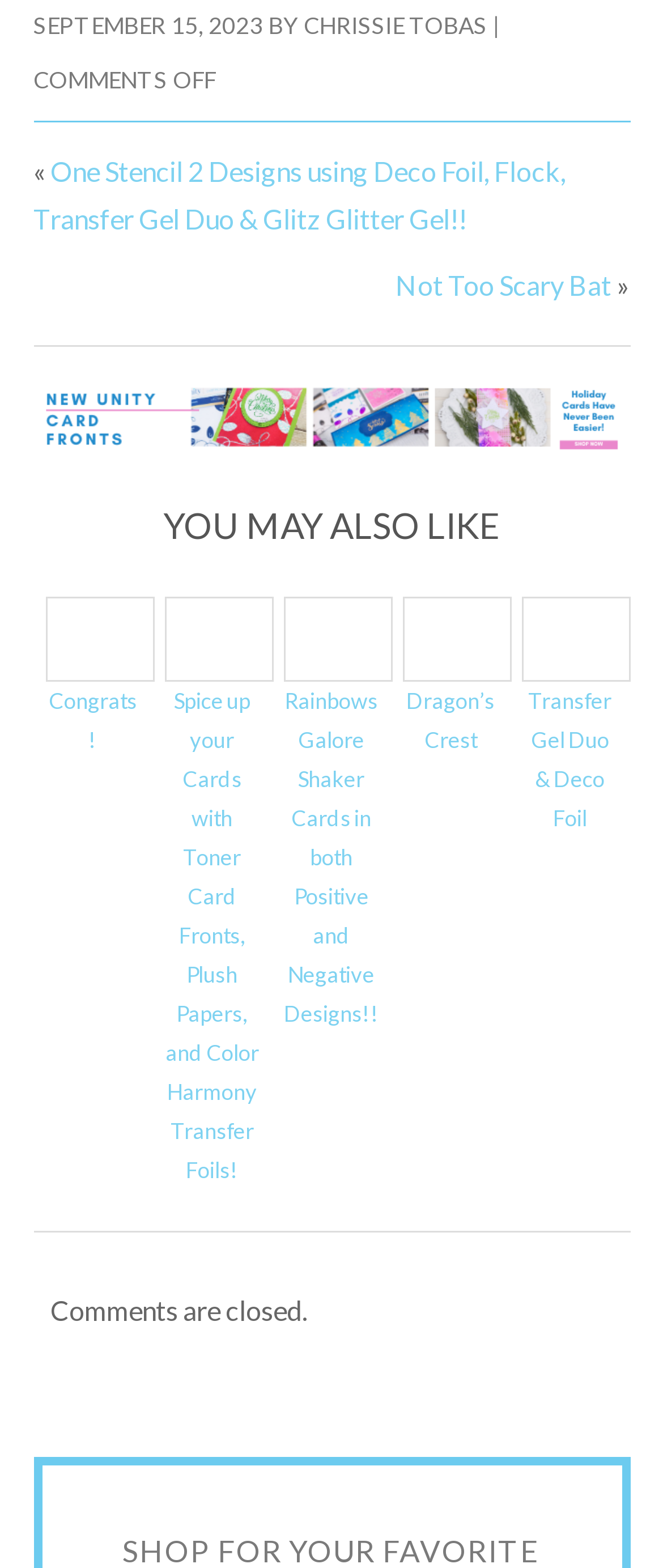Provide the bounding box coordinates for the UI element described in this sentence: "Congrats!". The coordinates should be four float values between 0 and 1, i.e., [left, top, right, bottom].

[0.073, 0.438, 0.207, 0.48]